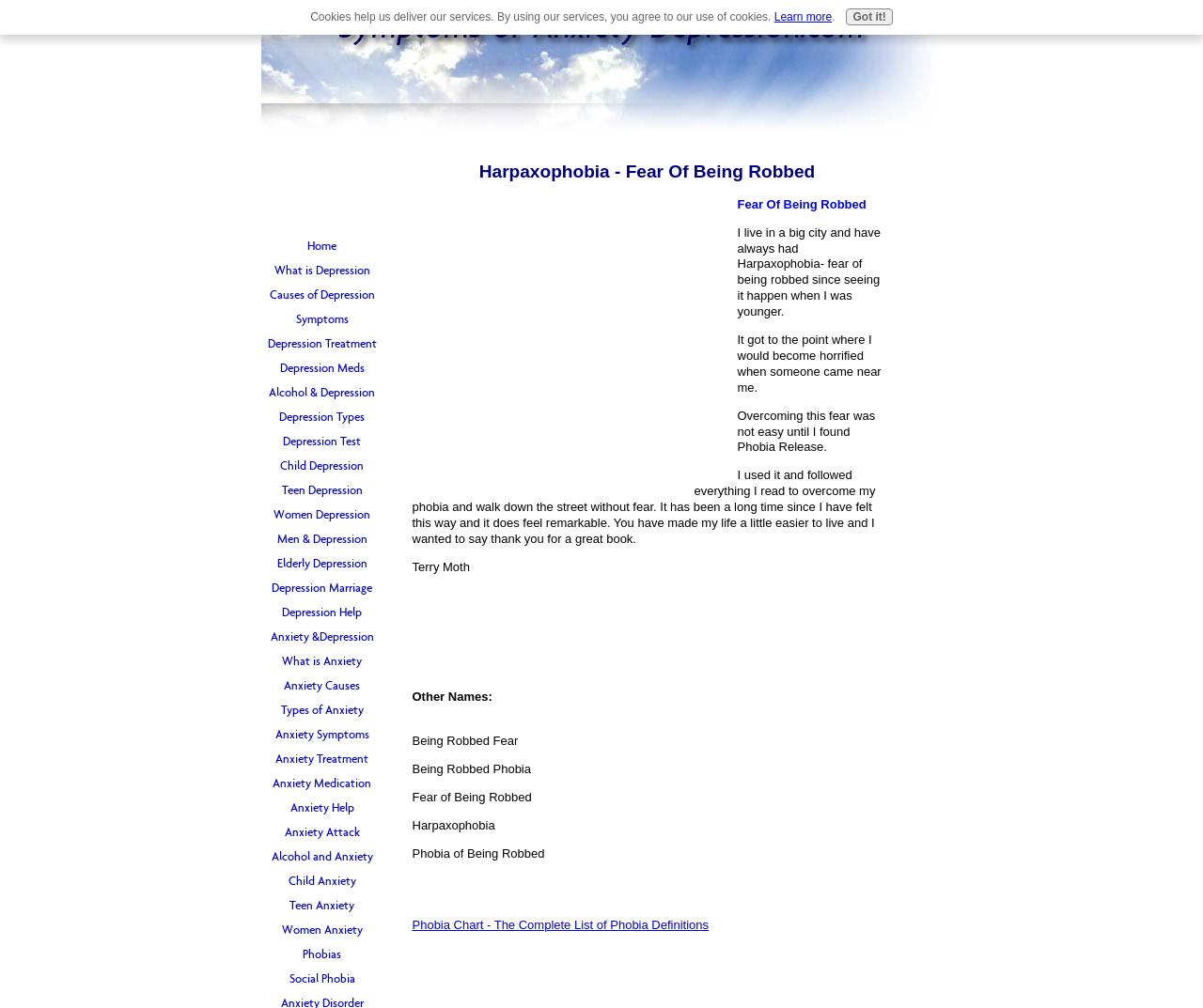Identify the bounding box coordinates for the region to click in order to carry out this instruction: "Click the 'Anxiety & Depression' link". Provide the coordinates using four float numbers between 0 and 1, formatted as [left, top, right, bottom].

[0.217, 0.62, 0.318, 0.644]